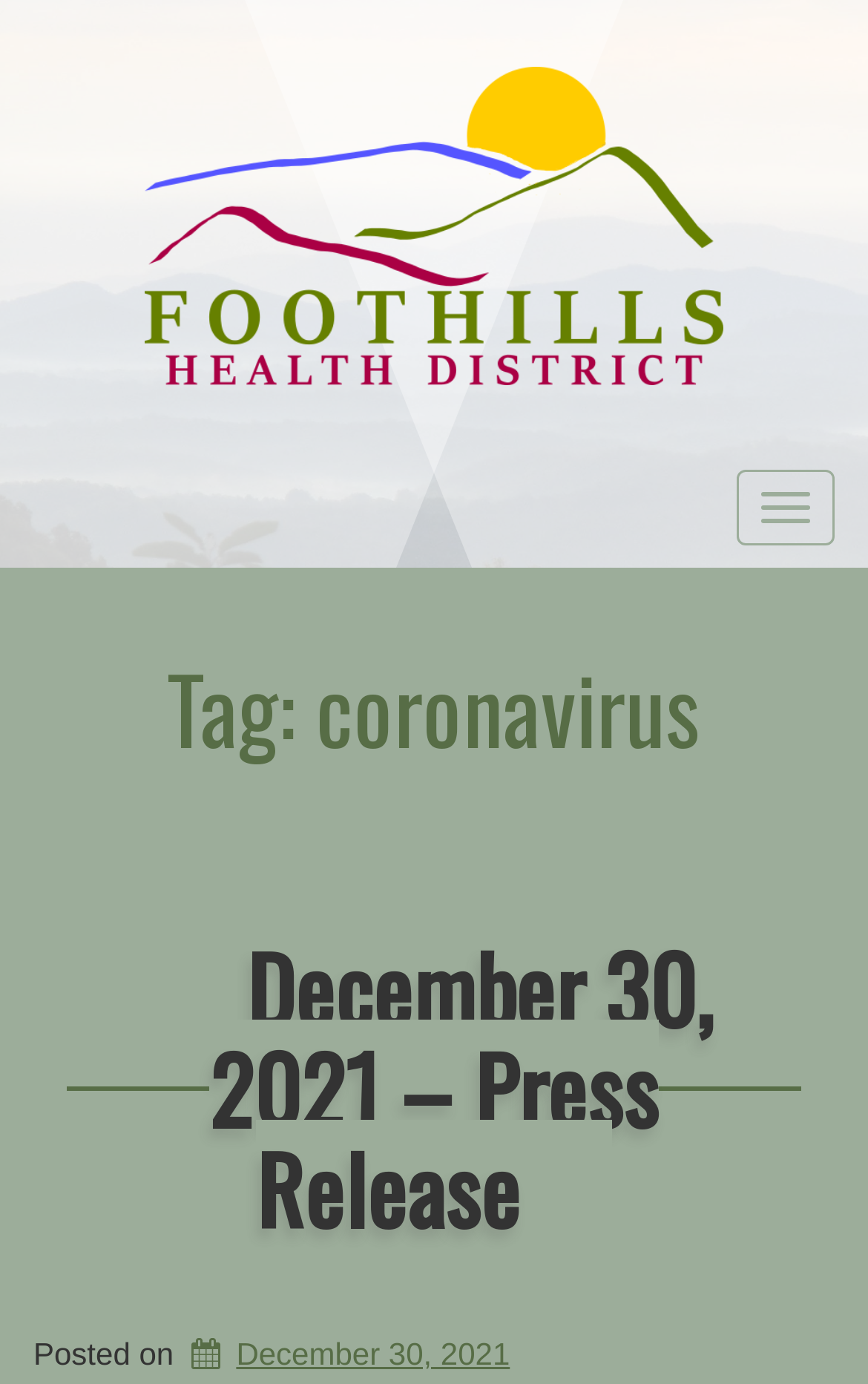Give a succinct answer to this question in a single word or phrase: 
When was the press release posted?

December 30, 2021